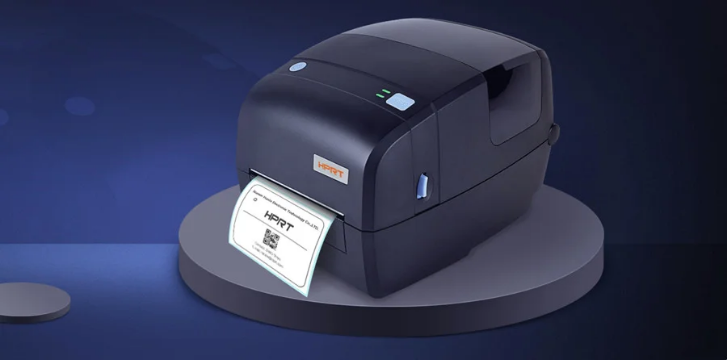Describe the image with as much detail as possible.

The image showcases a modern QR code printer, prominently featuring a sleek, dark exterior design with a compact form factor. The printer is positioned on a circular base, emphasizing its innovative technology. A freshly printed label, displaying a QR code, is visibly emerging from the front of the machine, showcasing the device’s functionality and efficiency in printing essential connectivity tools. Bright LED indicators atop the printer suggest operational status, while the branding "HPRT" is clearly displayed on the front, emphasizing its identity within the tech landscape. This image encapsulates the theme of connectivity and convenience, aligning with the article's focus on how such printers are revolutionizing interactions in the digital age.